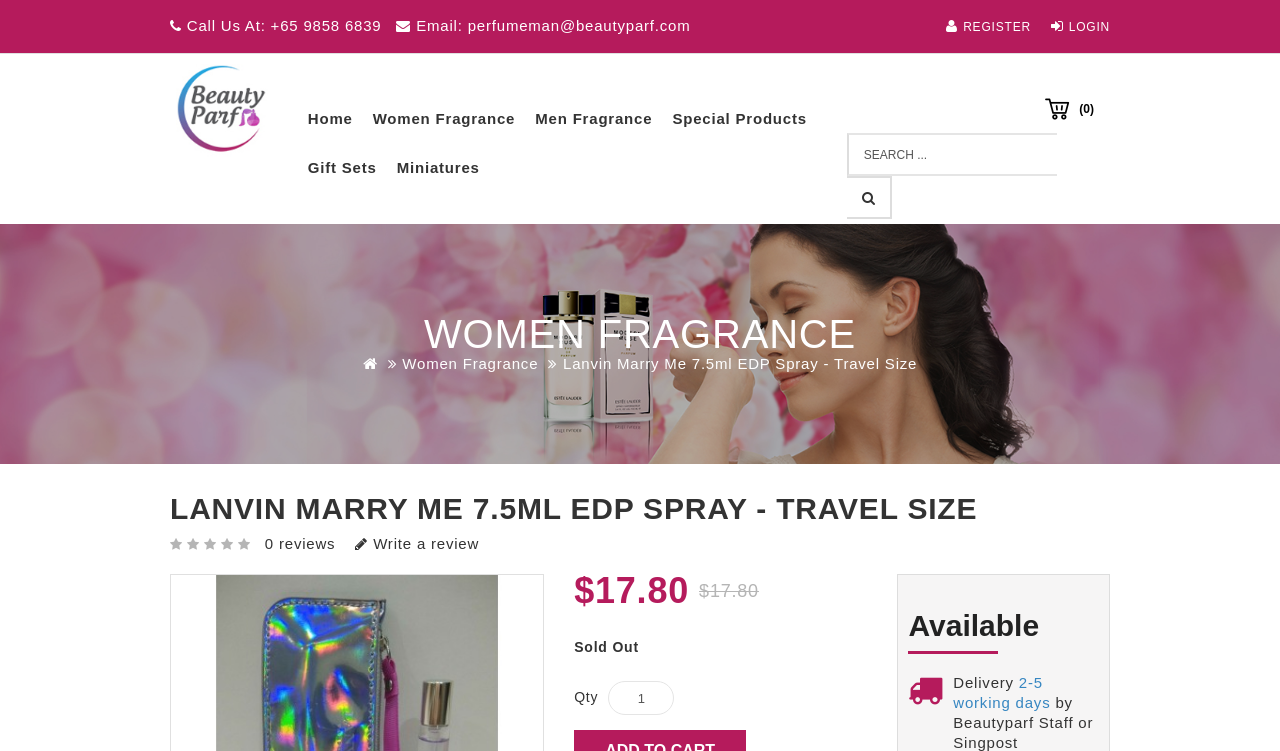Find the bounding box coordinates of the element's region that should be clicked in order to follow the given instruction: "Search for products". The coordinates should consist of four float numbers between 0 and 1, i.e., [left, top, right, bottom].

[0.662, 0.177, 0.826, 0.234]